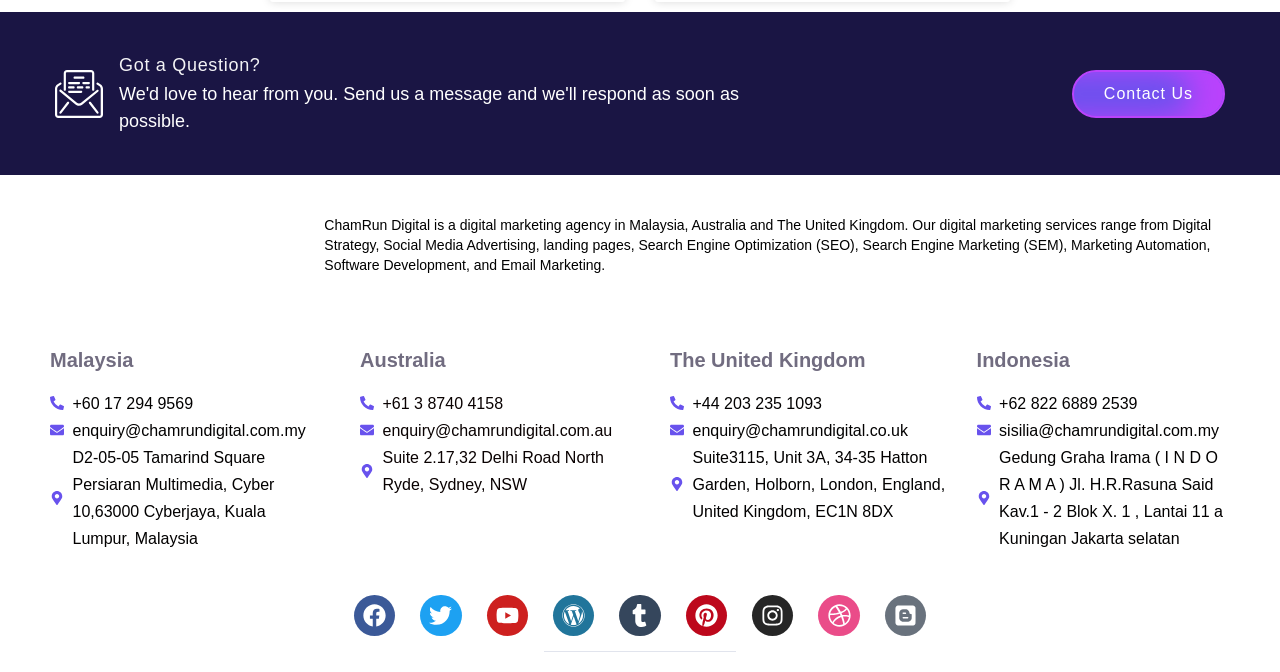What is the phone number for ChamRun Digital in Malaysia?
Based on the visual details in the image, please answer the question thoroughly.

The phone number for ChamRun Digital in Malaysia can be found in the static text description, which states '+60 17 294 9569'.